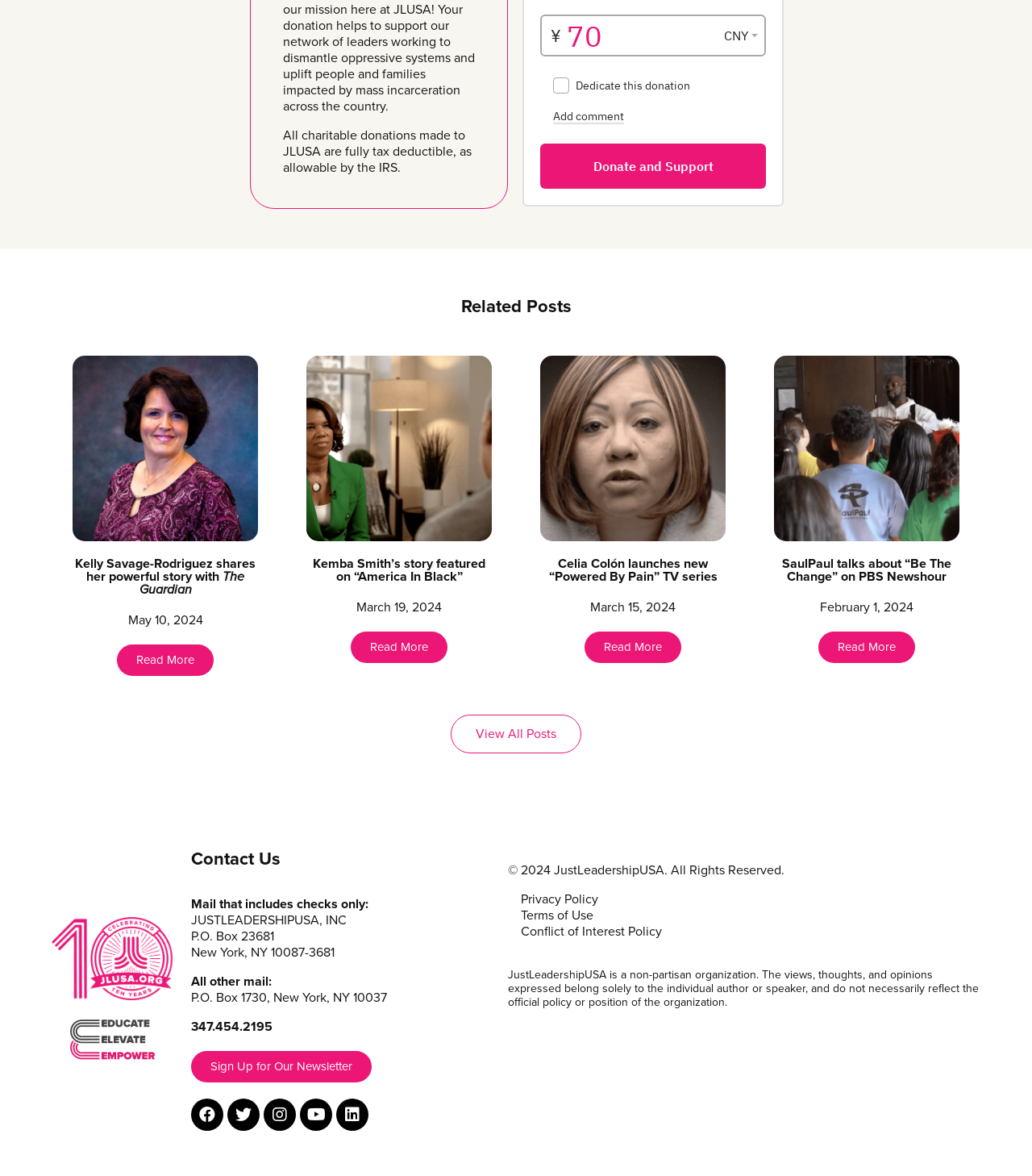Use a single word or phrase to answer the question:
How many related posts are displayed on the webpage?

4